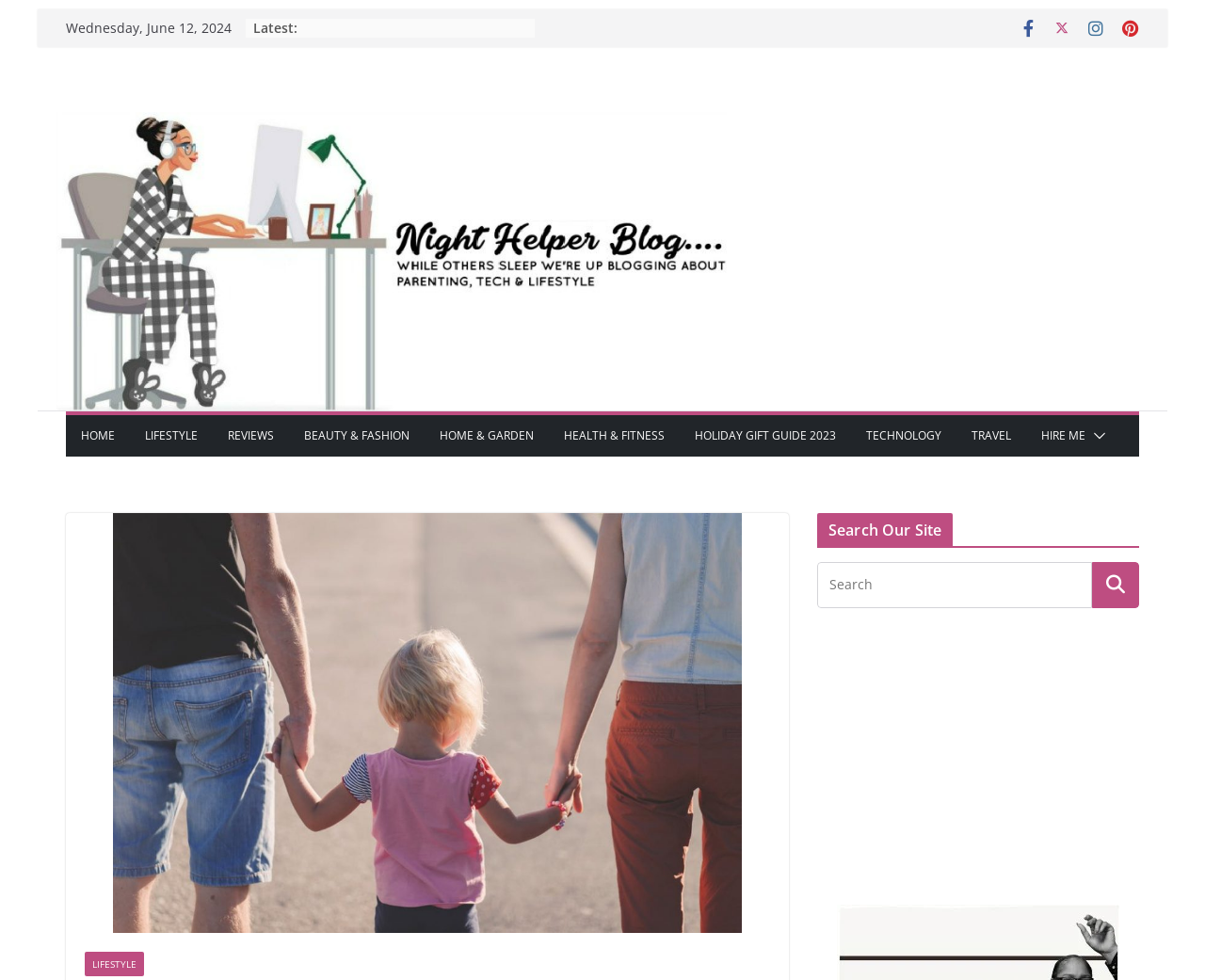What is the purpose of the search box on the webpage?
We need a detailed and exhaustive answer to the question. Please elaborate.

I found a search box element with a bounding box coordinate of [0.678, 0.574, 0.945, 0.62]. Above the search box, I found a heading element with the text 'Search Our Site', which indicates the purpose of the search box.